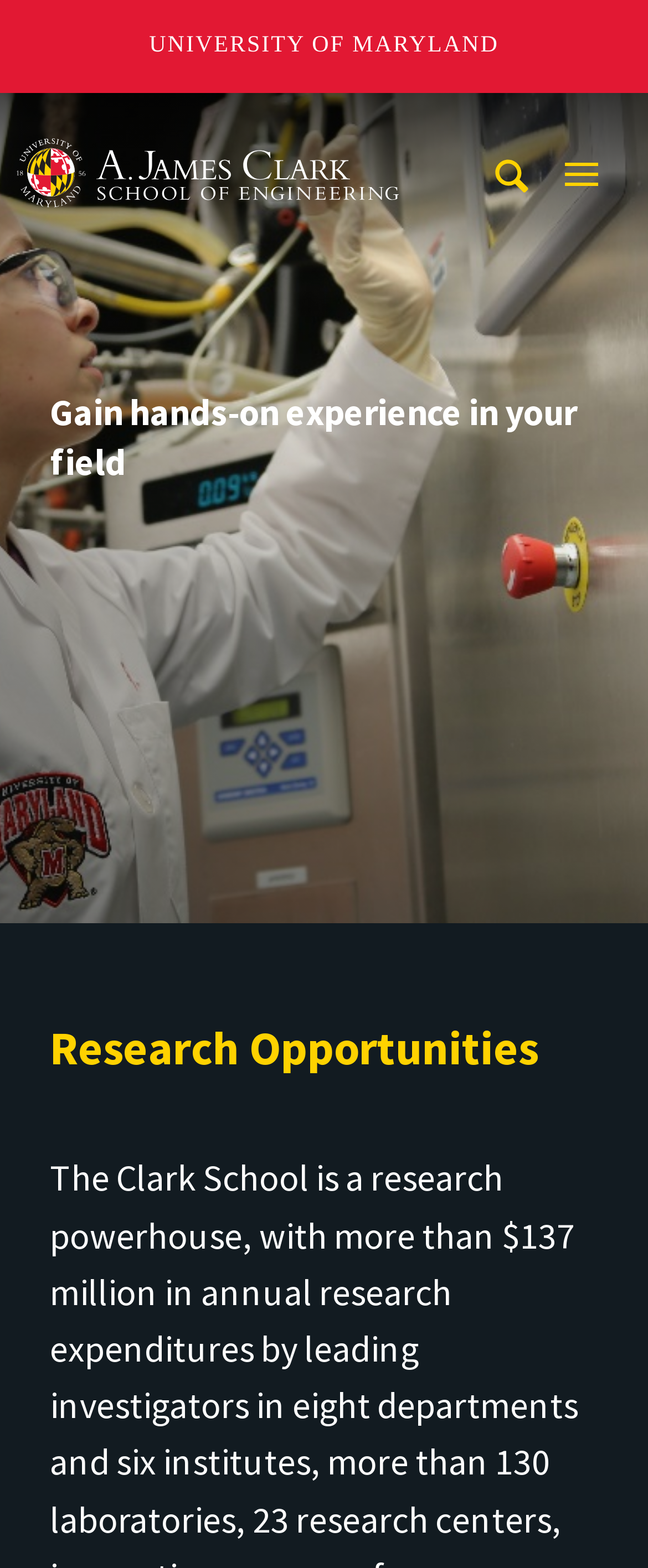What is the text of the main heading on the page?
Based on the visual content, answer with a single word or a brief phrase.

Research Opportunities